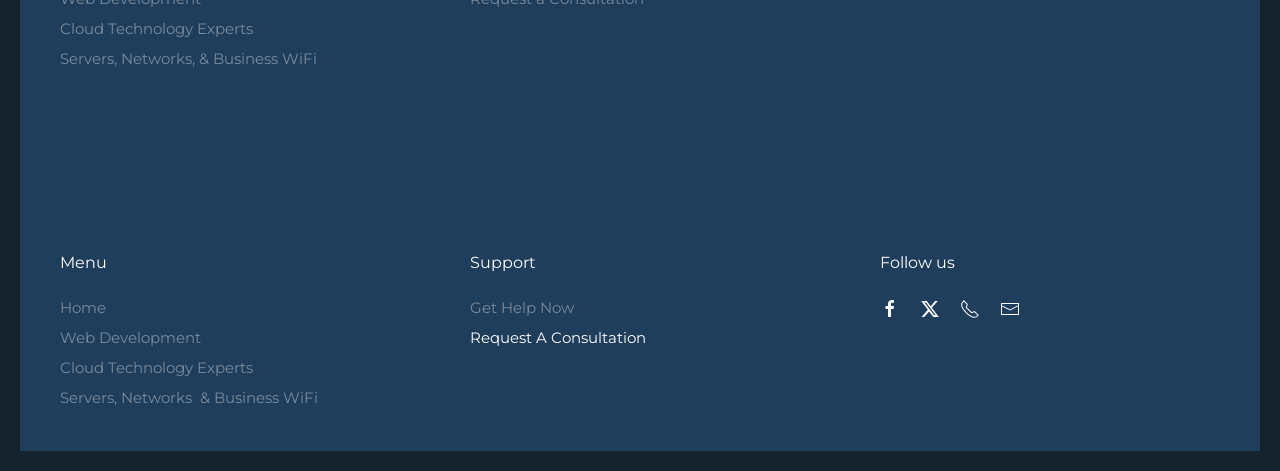Identify the bounding box coordinates of the section that should be clicked to achieve the task described: "Click the link to University of Edinburgh".

None